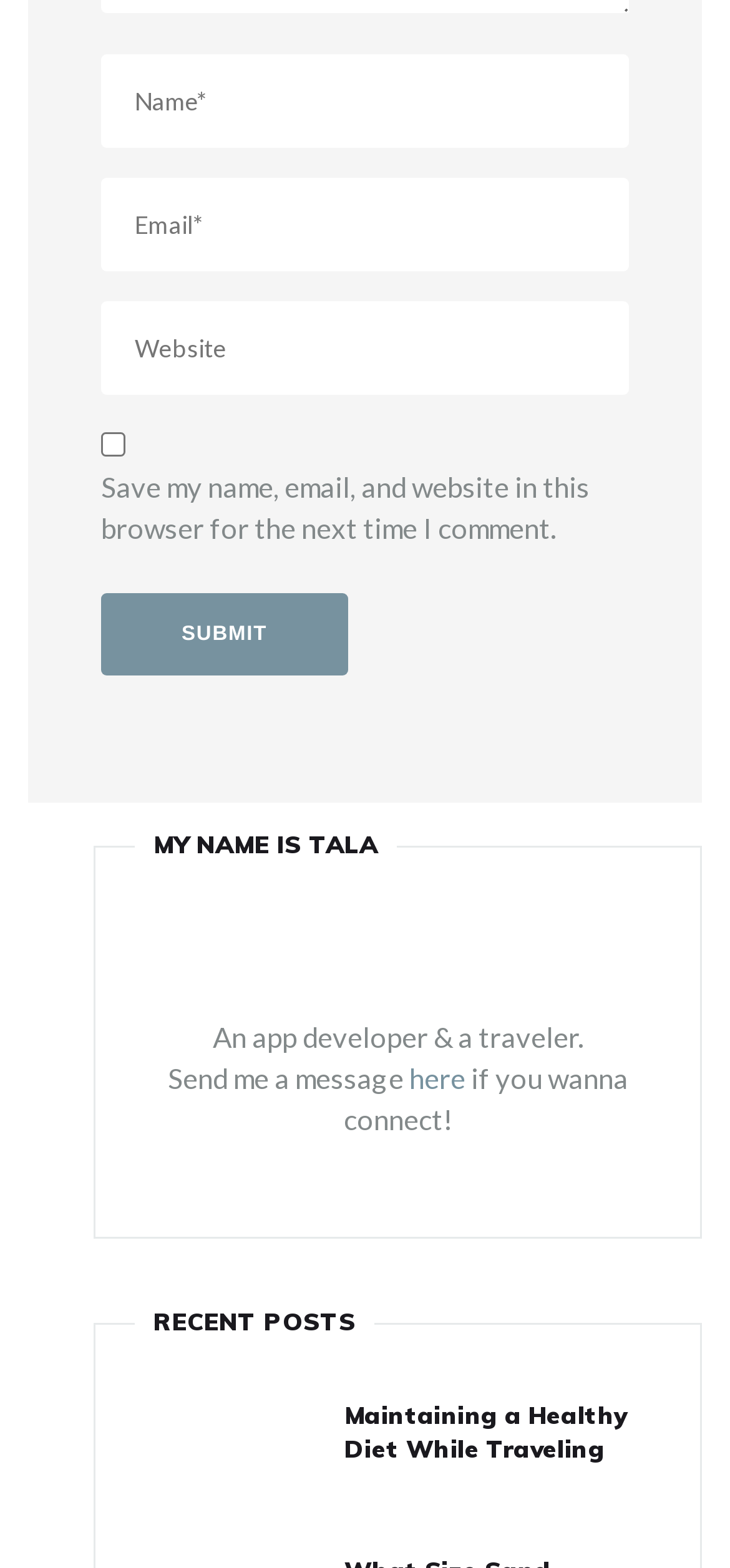Can you find the bounding box coordinates for the element to click on to achieve the instruction: "Enter your name"?

[0.138, 0.035, 0.862, 0.095]